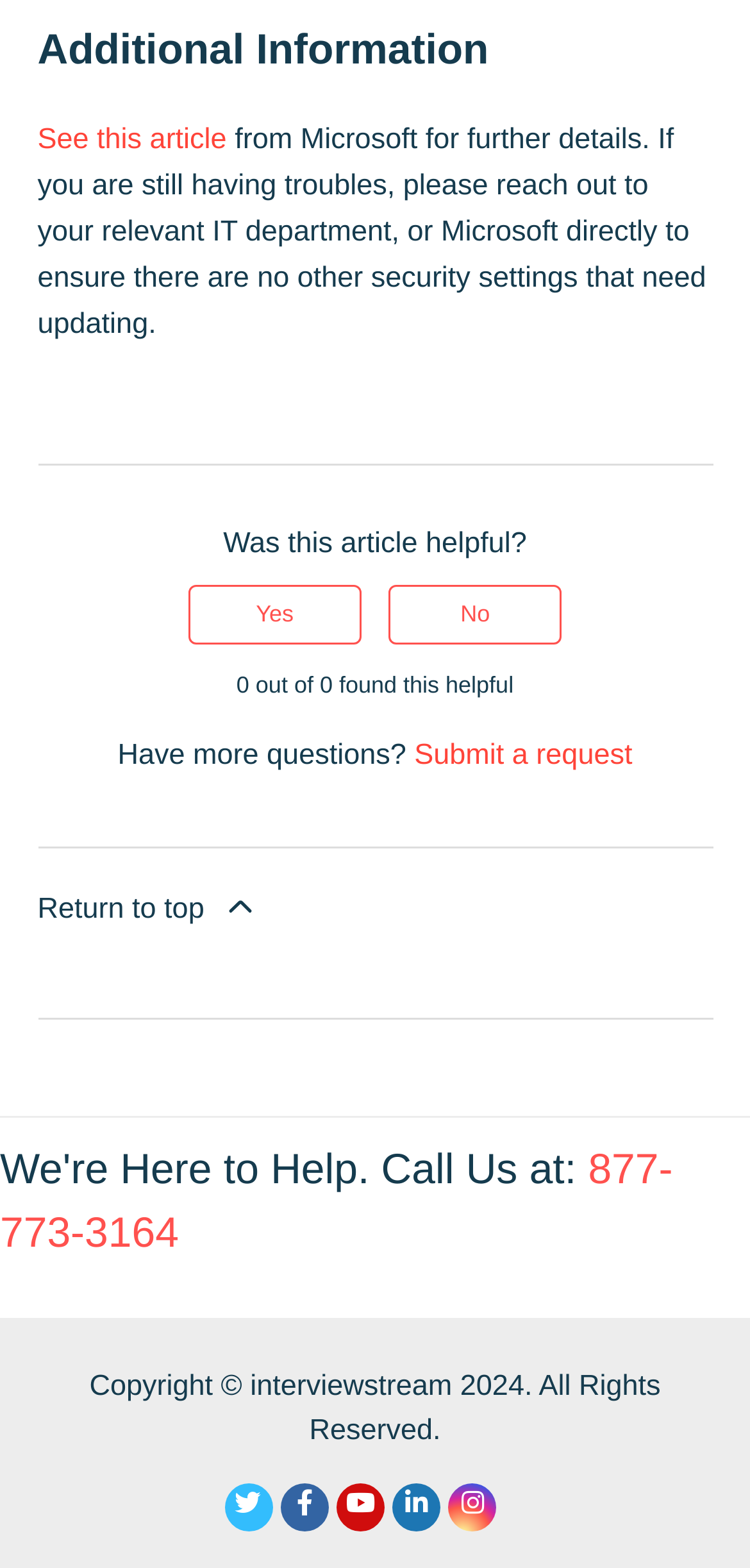Please identify the coordinates of the bounding box for the clickable region that will accomplish this instruction: "Click the 'This article was helpful' button".

[0.251, 0.374, 0.482, 0.41]